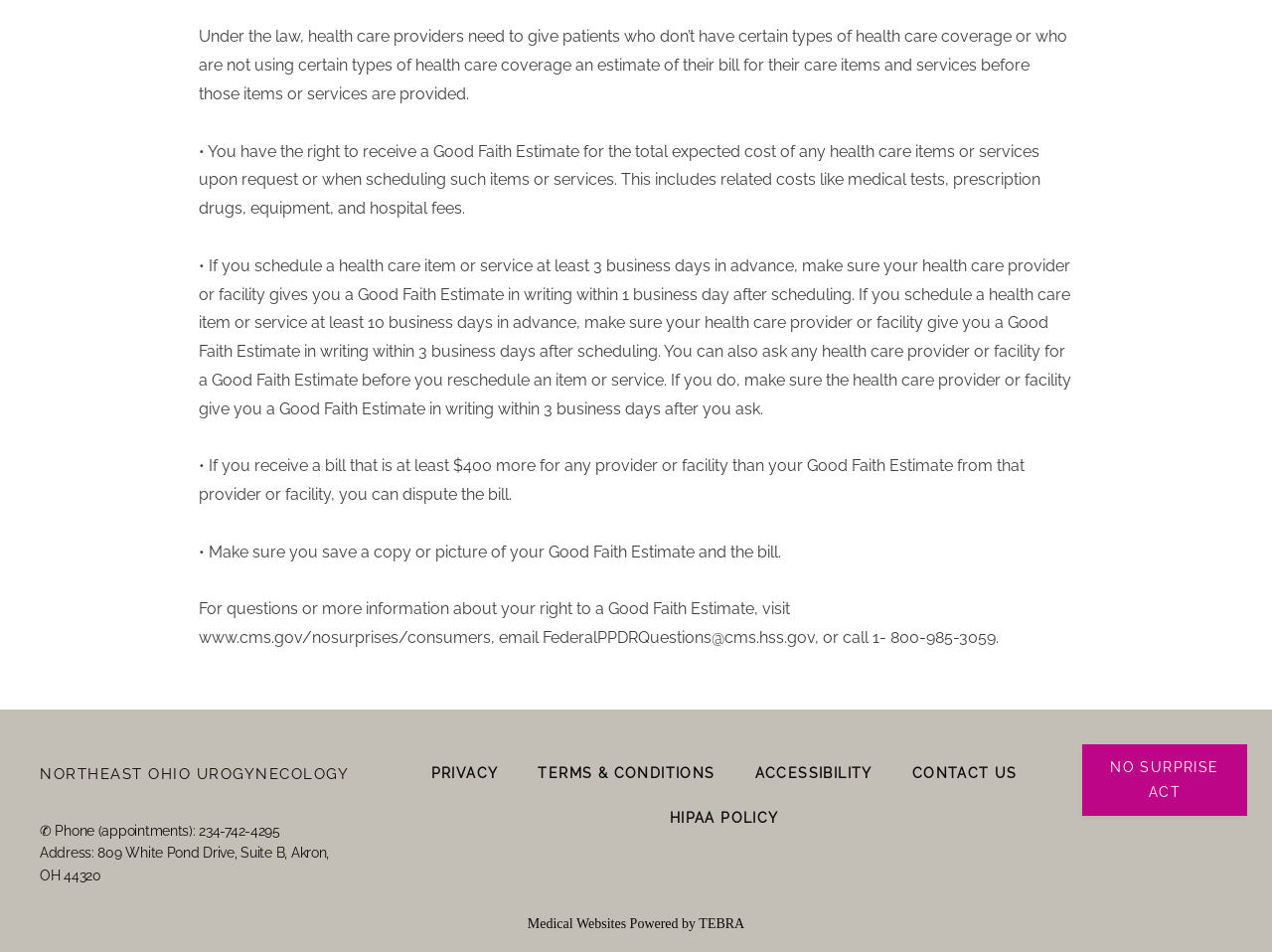What should patients do if they receive a bill that is at least $400 more than their Good Faith Estimate?
Look at the image and respond with a one-word or short-phrase answer.

Dispute the bill